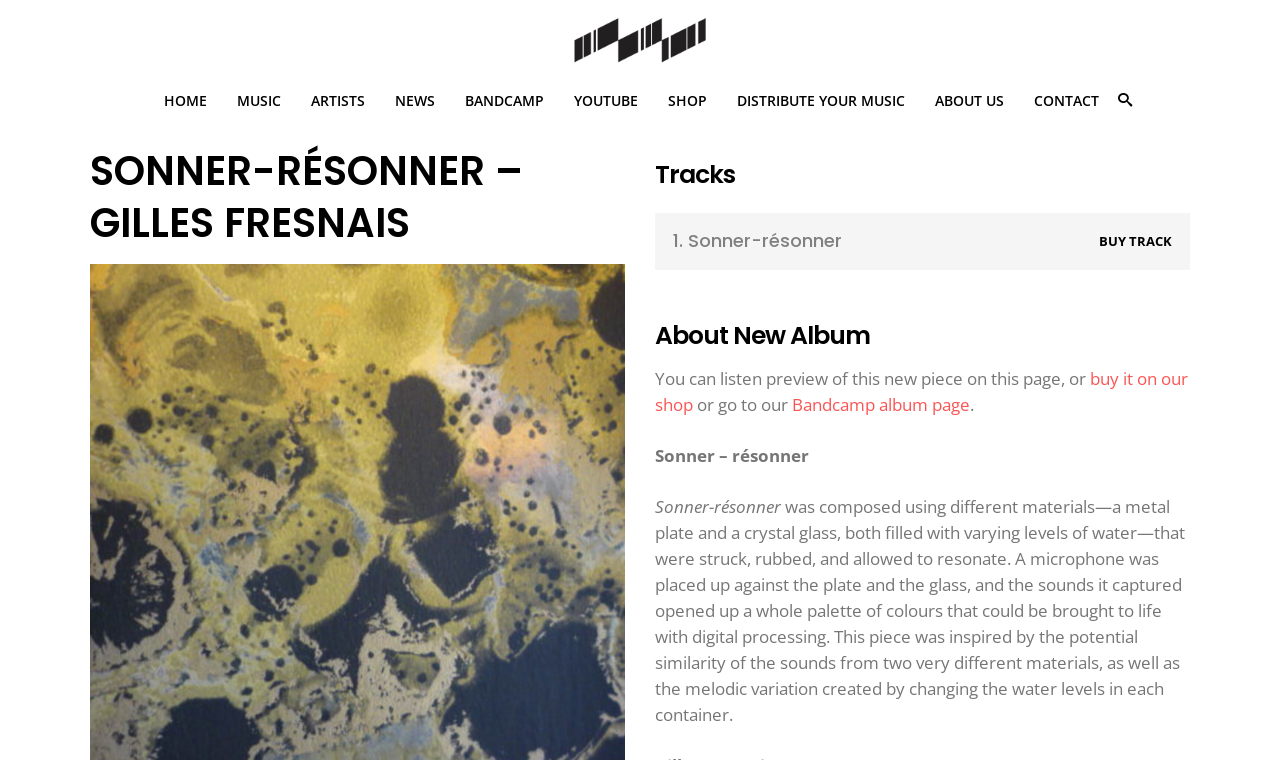Provide the bounding box coordinates of the HTML element described by the text: "About us".

[0.718, 0.105, 0.796, 0.157]